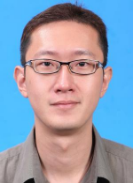What is Dr. Por Lip Yee's research focus?
Refer to the image and respond with a one-word or short-phrase answer.

Graphical authentication security